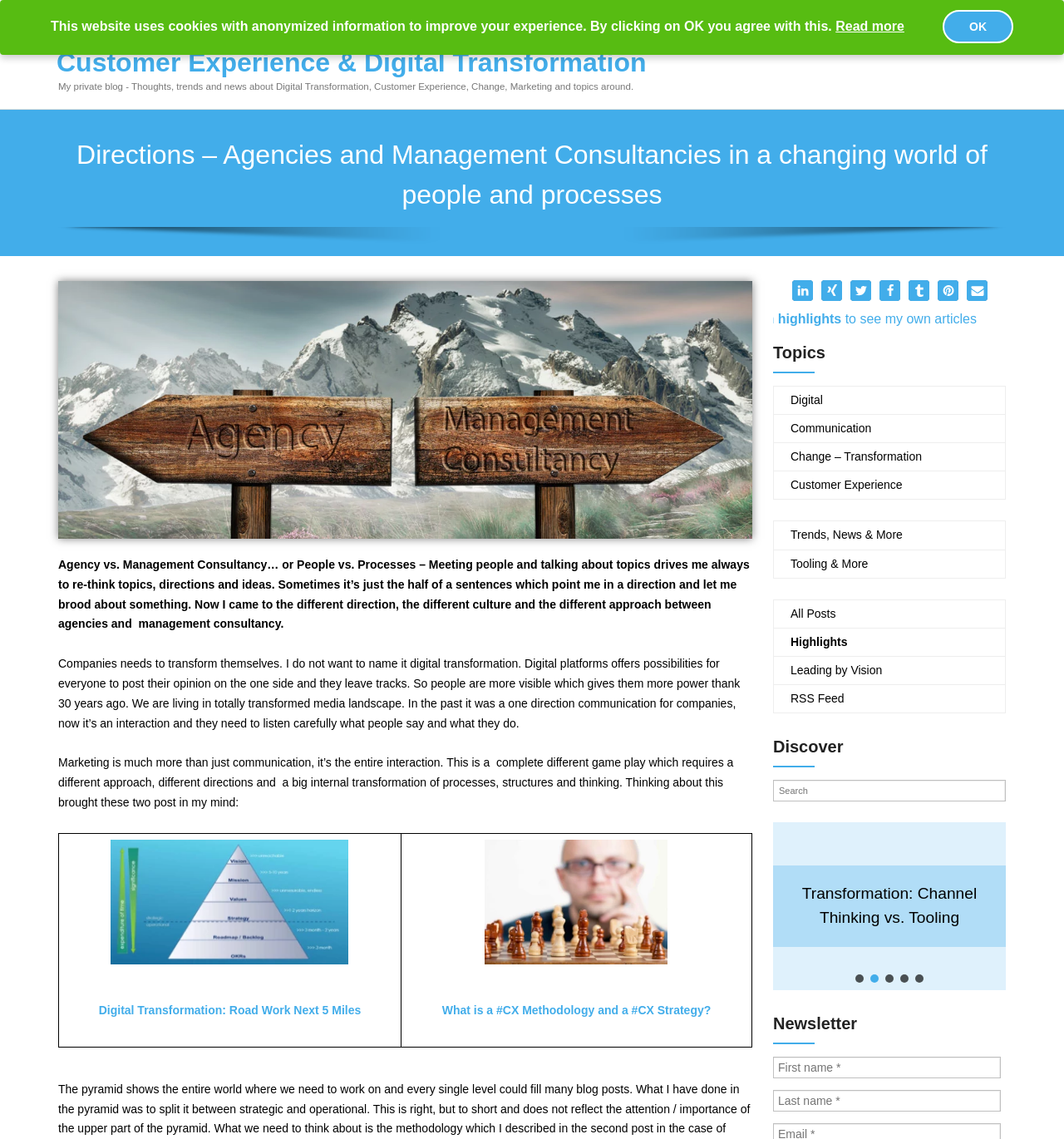Identify the main title of the webpage and generate its text content.

Customer Experience & Digital Transformation